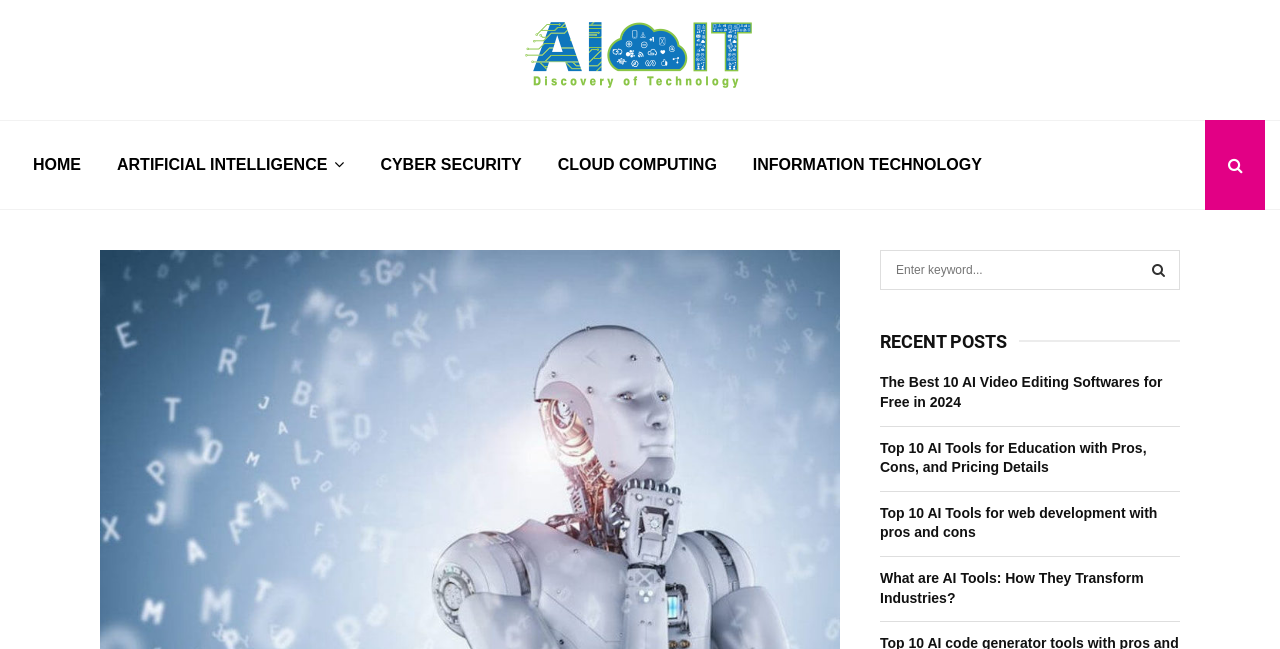Identify the bounding box coordinates for the element that needs to be clicked to fulfill this instruction: "View Kosher for Passover Cheesecake recipe". Provide the coordinates in the format of four float numbers between 0 and 1: [left, top, right, bottom].

None